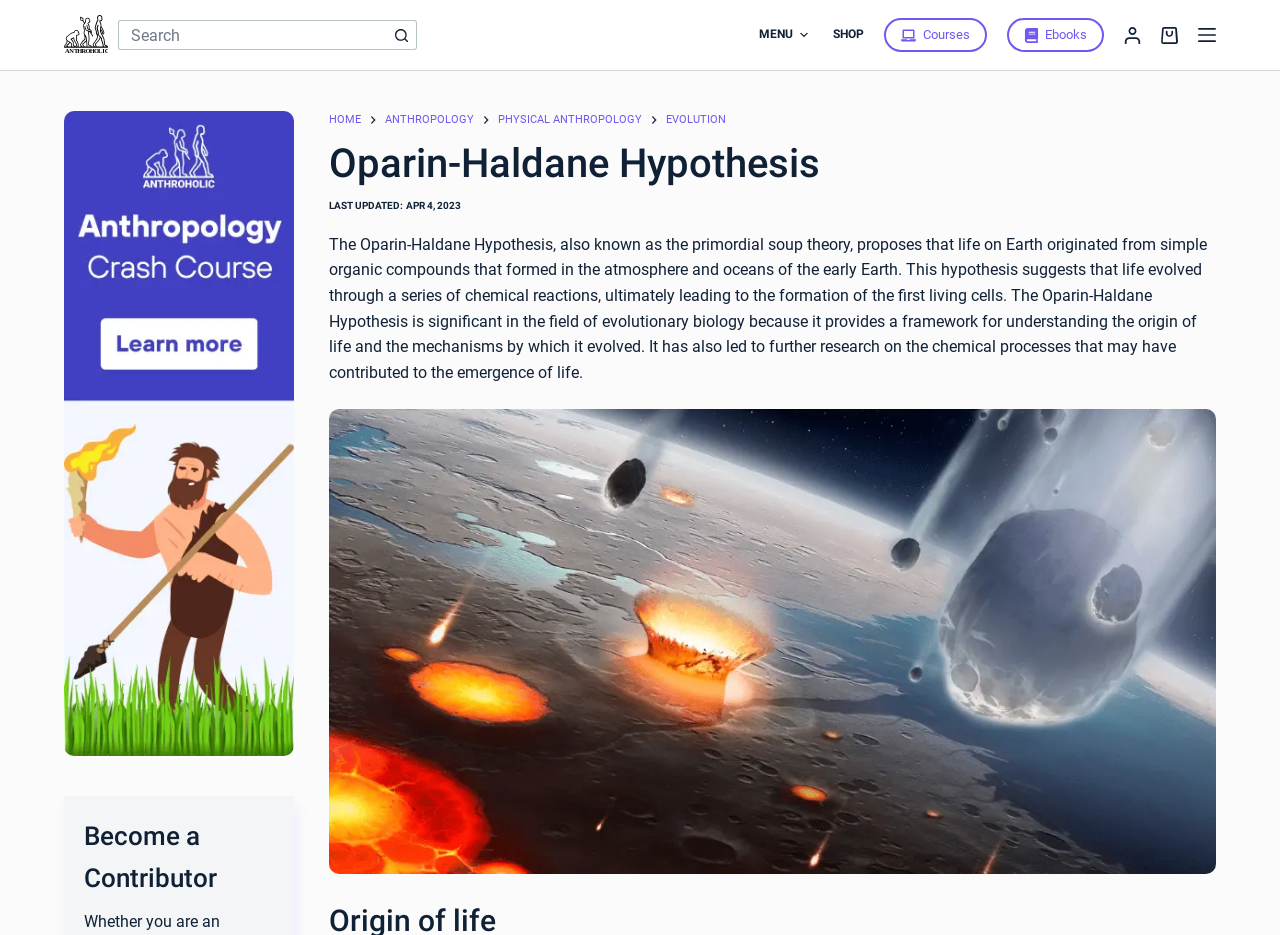Please specify the bounding box coordinates in the format (top-left x, top-left y, bottom-right x, bottom-right y), with values ranging from 0 to 1. Identify the bounding box for the UI component described as follows: Evolution

[0.52, 0.119, 0.567, 0.138]